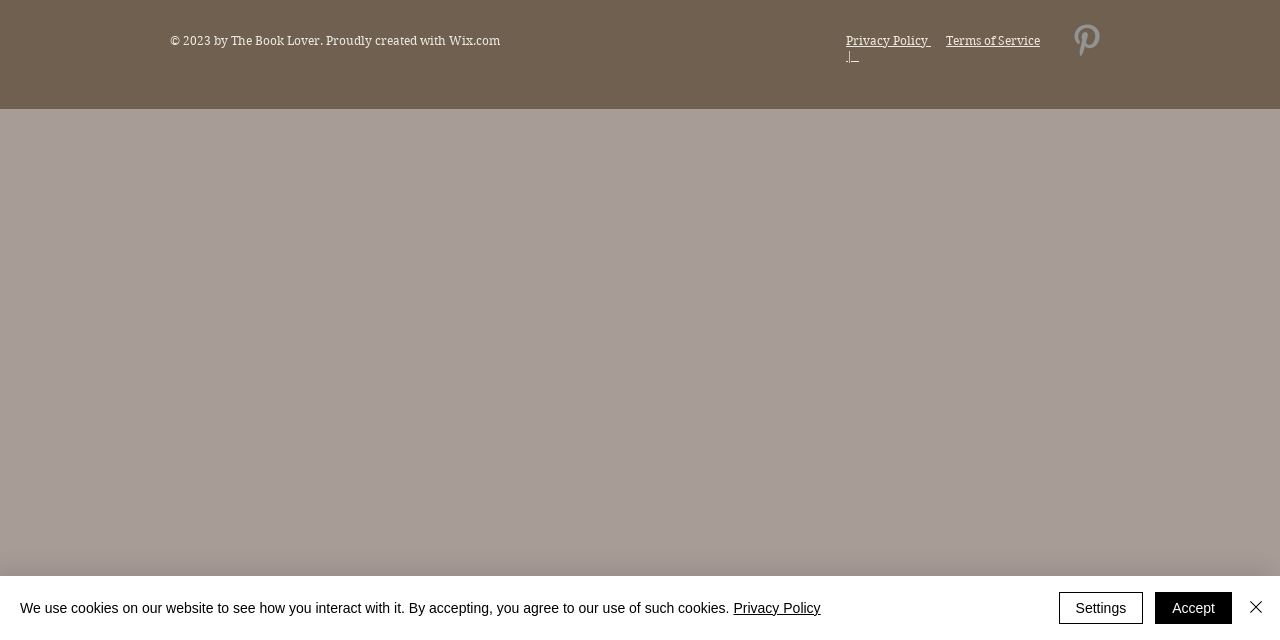Determine the bounding box for the described UI element: "Privacy Policy".

[0.573, 0.937, 0.641, 0.962]